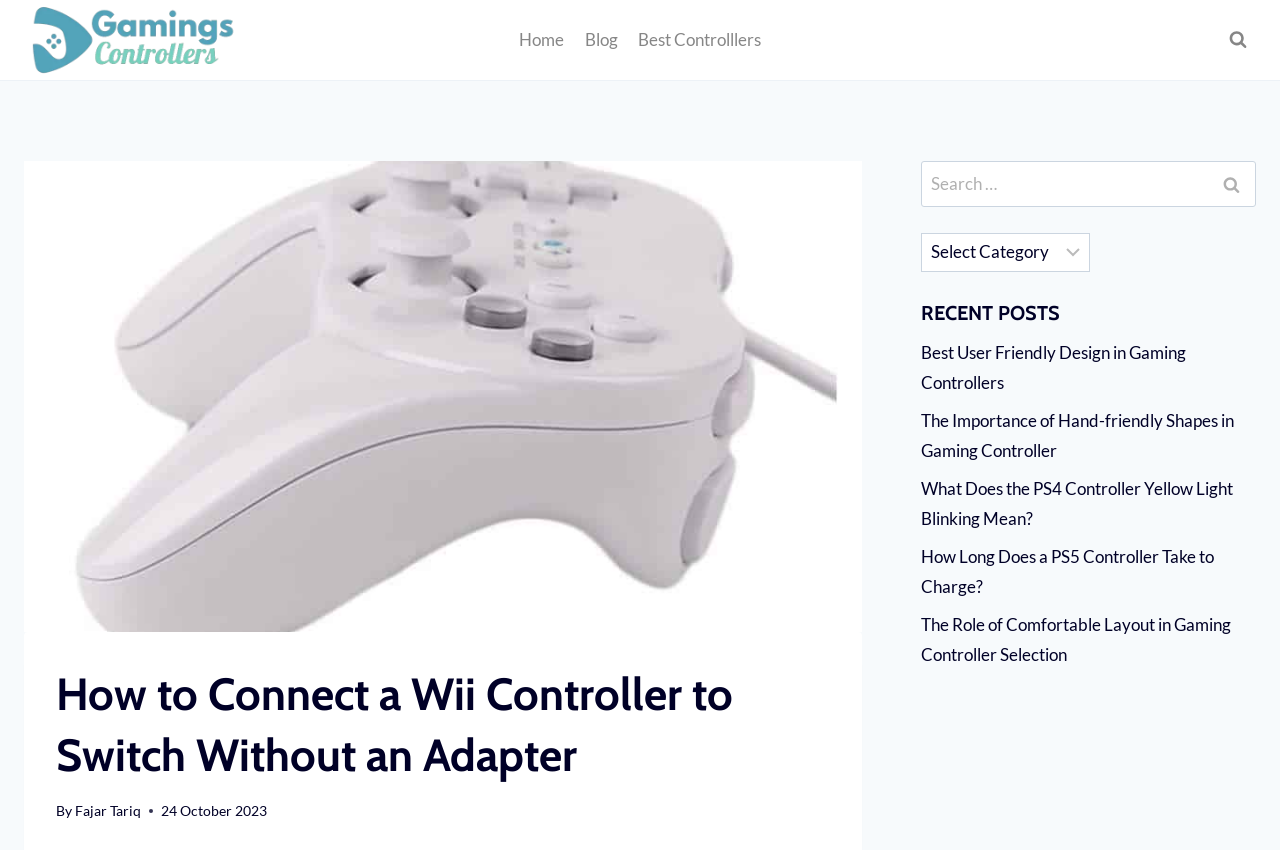Can you give a detailed response to the following question using the information from the image? What is the purpose of the button on the top right?

I found a button on the top right with the text 'View Search Form', which suggests that it is used to open a search form.